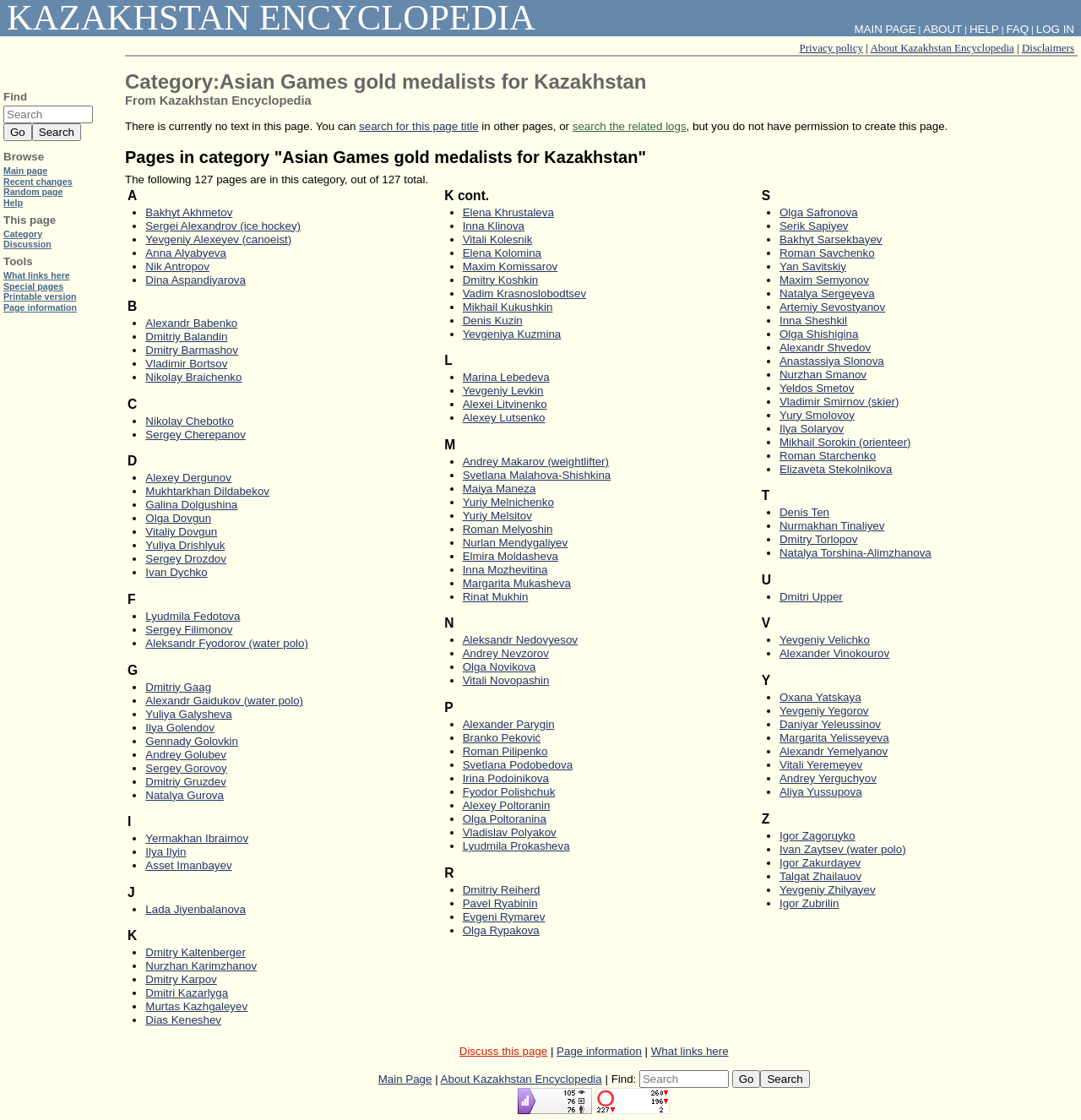Please indicate the bounding box coordinates of the element's region to be clicked to achieve the instruction: "Learn about Alexandr Babenko". Provide the coordinates as four float numbers between 0 and 1, i.e., [left, top, right, bottom].

[0.135, 0.283, 0.22, 0.294]